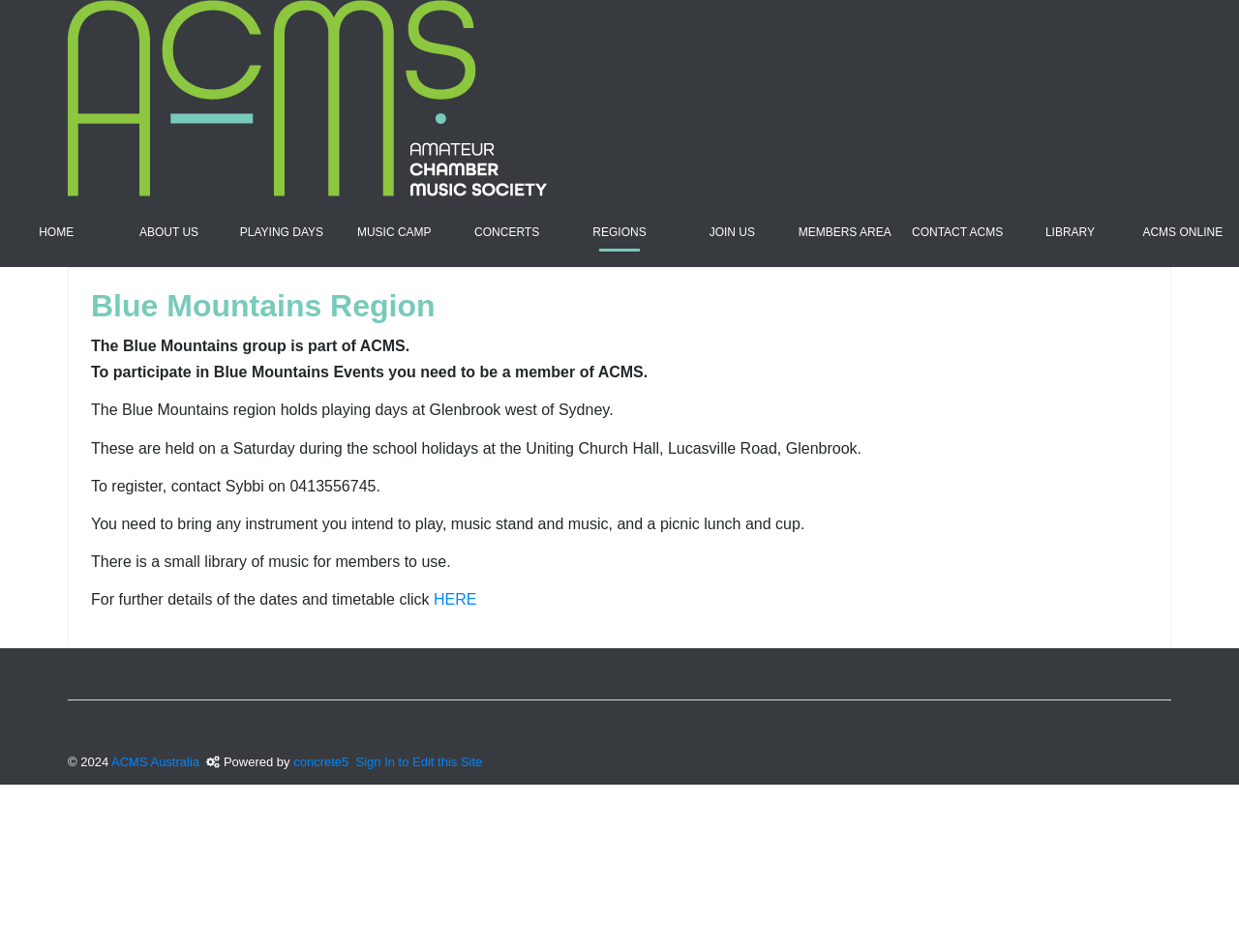What is the purpose of the Blue Mountains group?
Based on the image, provide a one-word or brief-phrase response.

To participate in Blue Mountains Events